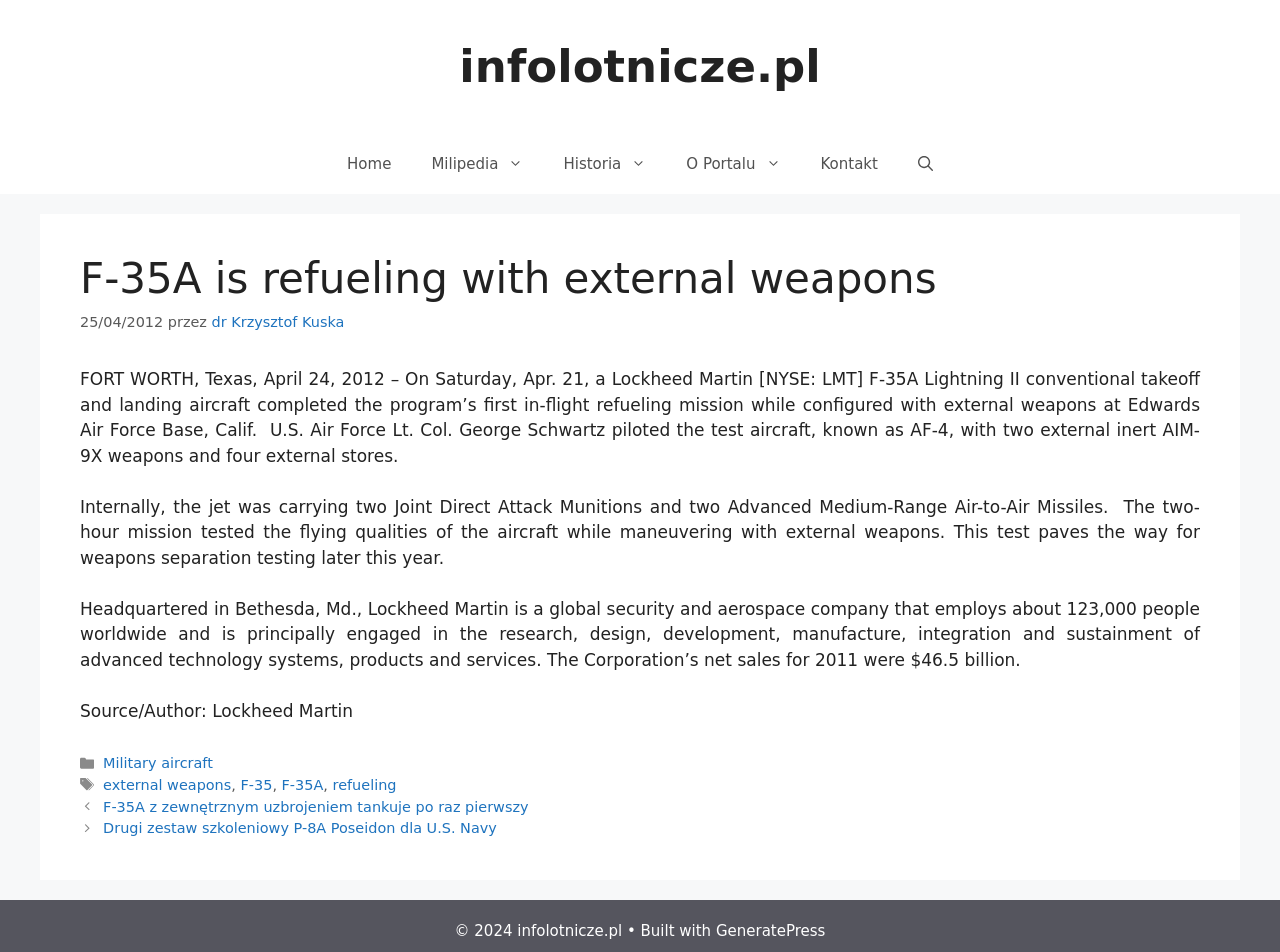Generate a thorough caption detailing the webpage content.

The webpage is about an article titled "F-35A is refueling with external weapons" from the website infolotnicze.pl. At the top, there is a banner with the website's name and a navigation menu with links to "Home", "Milipedia", "Historia", "O Portalu", "Kontakt", and a search bar.

Below the navigation menu, the main content area contains an article with a heading that matches the title. The article has a timestamp "25/04/2012" and is attributed to "dr Krzysztof Kuska". The article's content is divided into three paragraphs, describing the F-35A Lightning II aircraft's first in-flight refueling mission with external weapons.

To the right of the article's heading, there is a time stamp. Below the article, there is a footer section with links to categories and tags related to the article, such as "Military aircraft", "external weapons", "F-35", "F-35A", and "refueling". There are also links to other posts, including "F-35A z zewnętrznym uzbrojeniem tankuje po raz pierwszy" and "Drugi zestaw szkoleniowy P-8A Poseidon dla U.S. Navy".

At the very bottom of the page, there is a copyright notice "© 2024 infolotnicze.pl" and a mention of the website being built with GeneratePress.